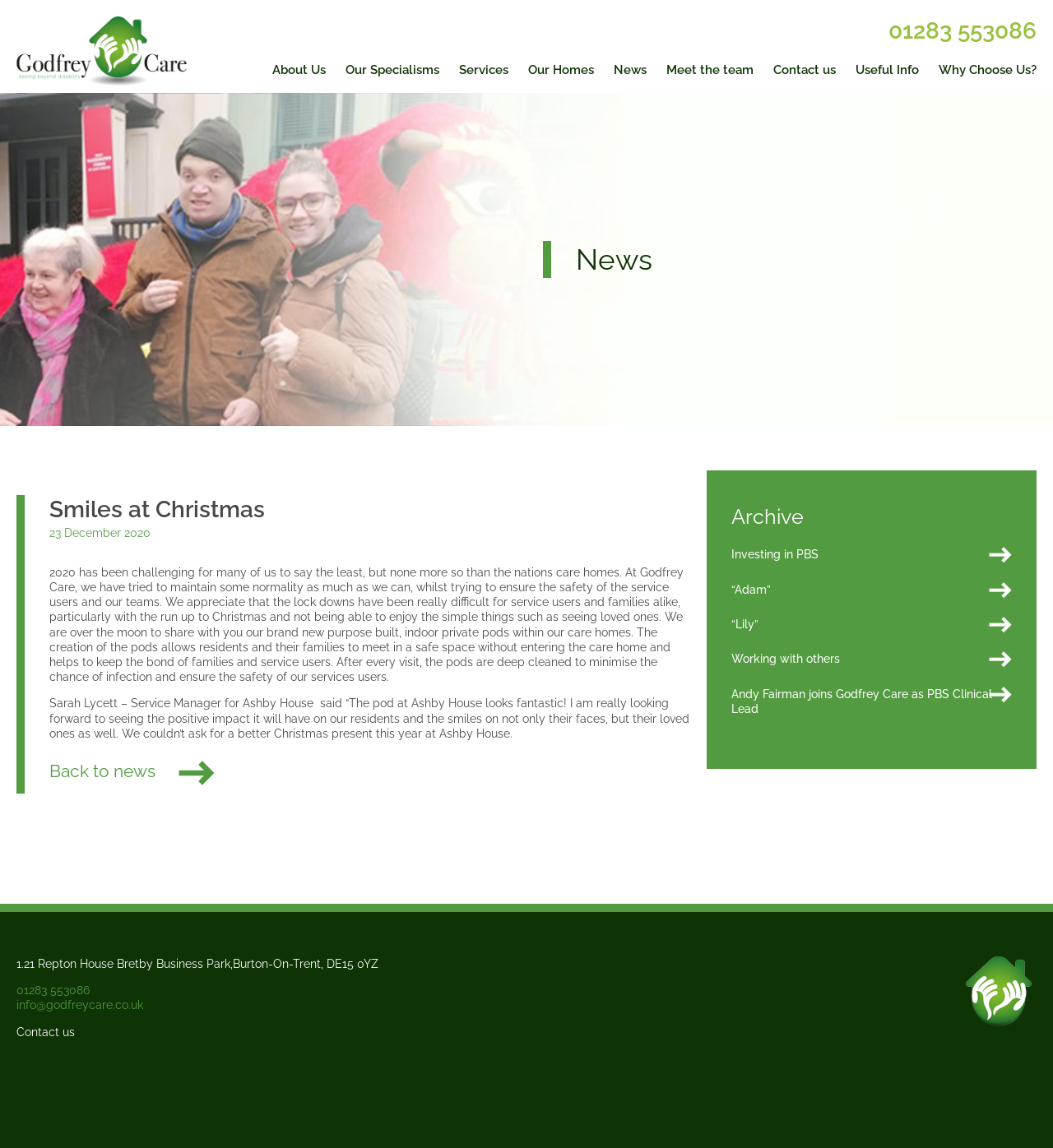What is the phone number of Godfrey Care?
Refer to the image and give a detailed answer to the question.

I found the phone number by looking at the top right corner of the webpage, where it is displayed as a link, and also in the footer section of the webpage.